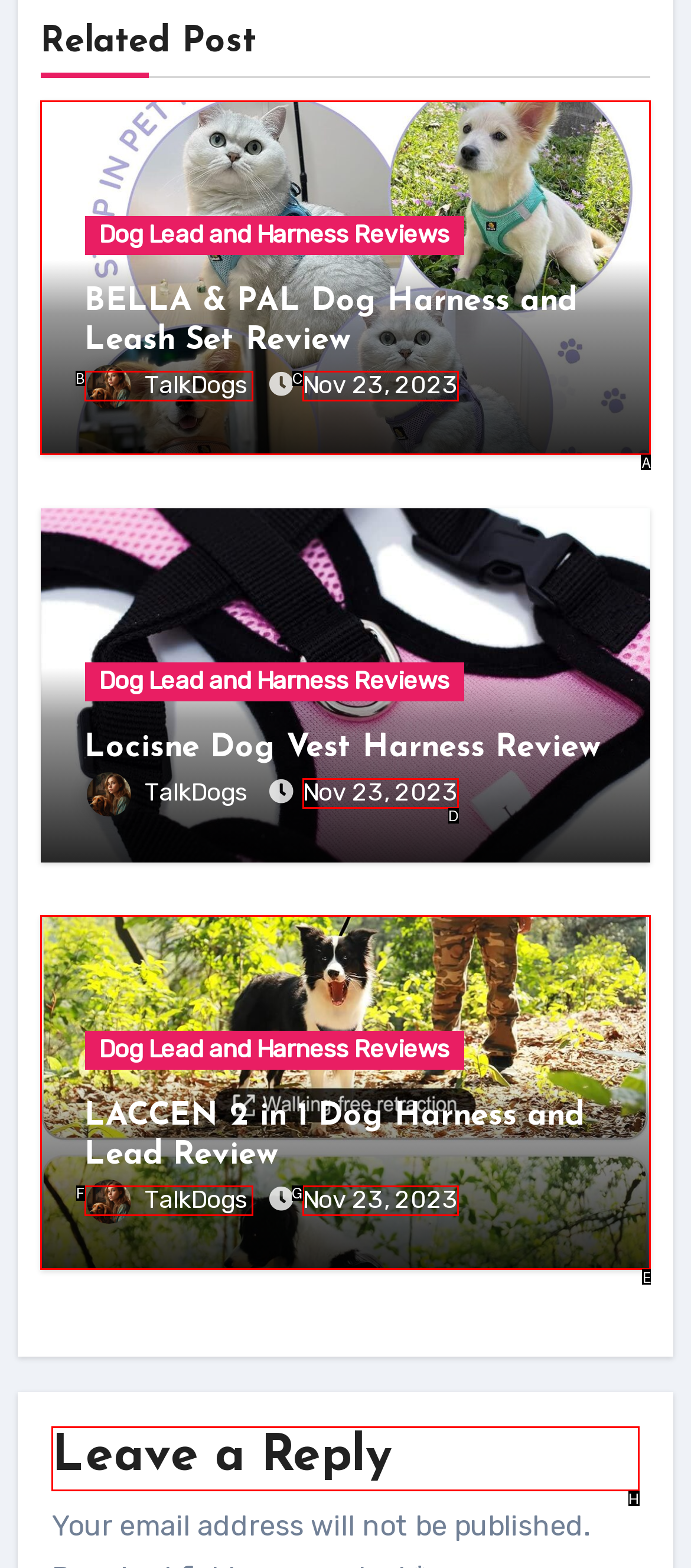Tell me which letter corresponds to the UI element that will allow you to Subscribe to the newsletter. Answer with the letter directly.

None